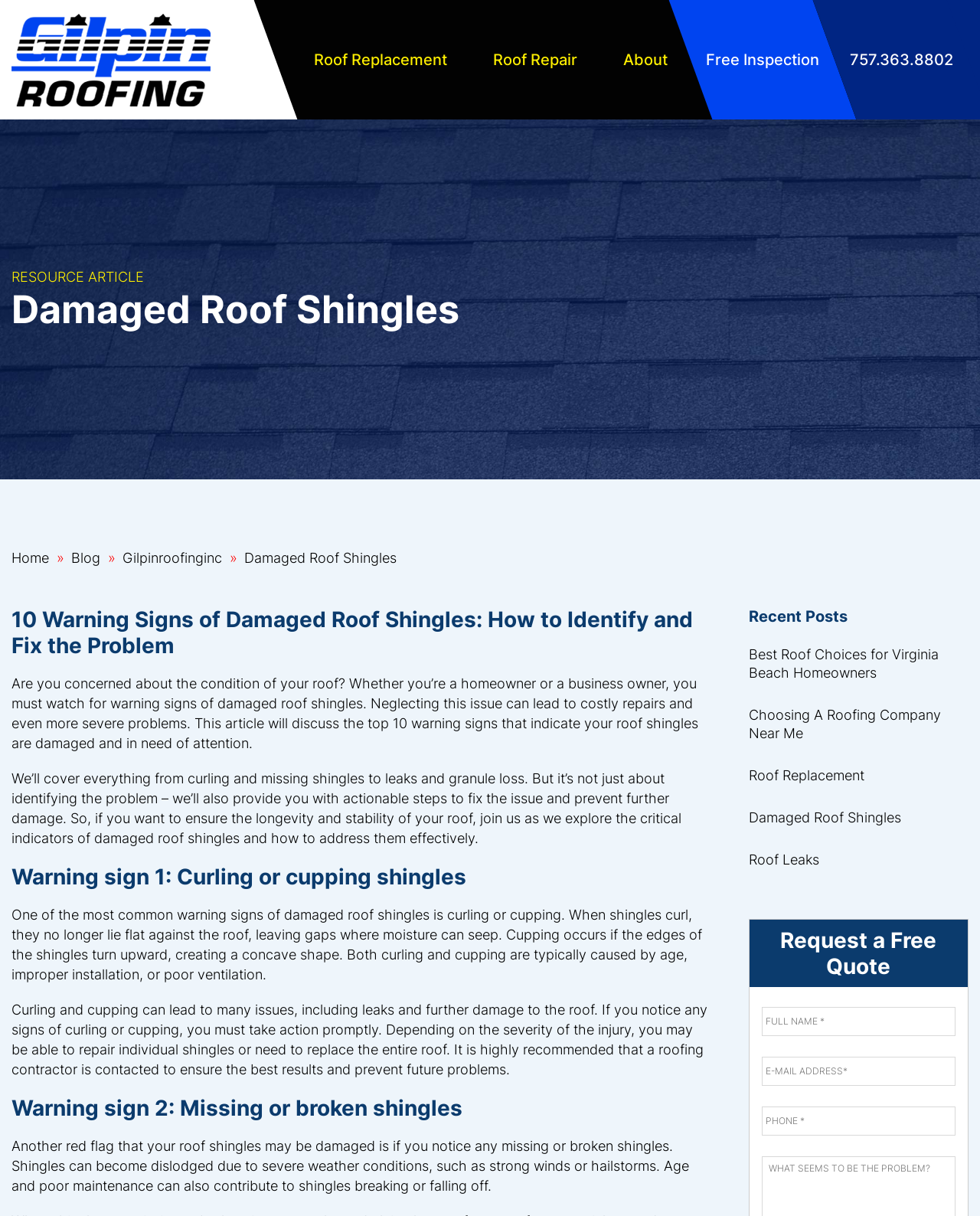Determine the bounding box coordinates of the section I need to click to execute the following instruction: "Click on the 'Gilpin Roofing' link". Provide the coordinates as four float numbers between 0 and 1, i.e., [left, top, right, bottom].

[0.012, 0.011, 0.215, 0.087]